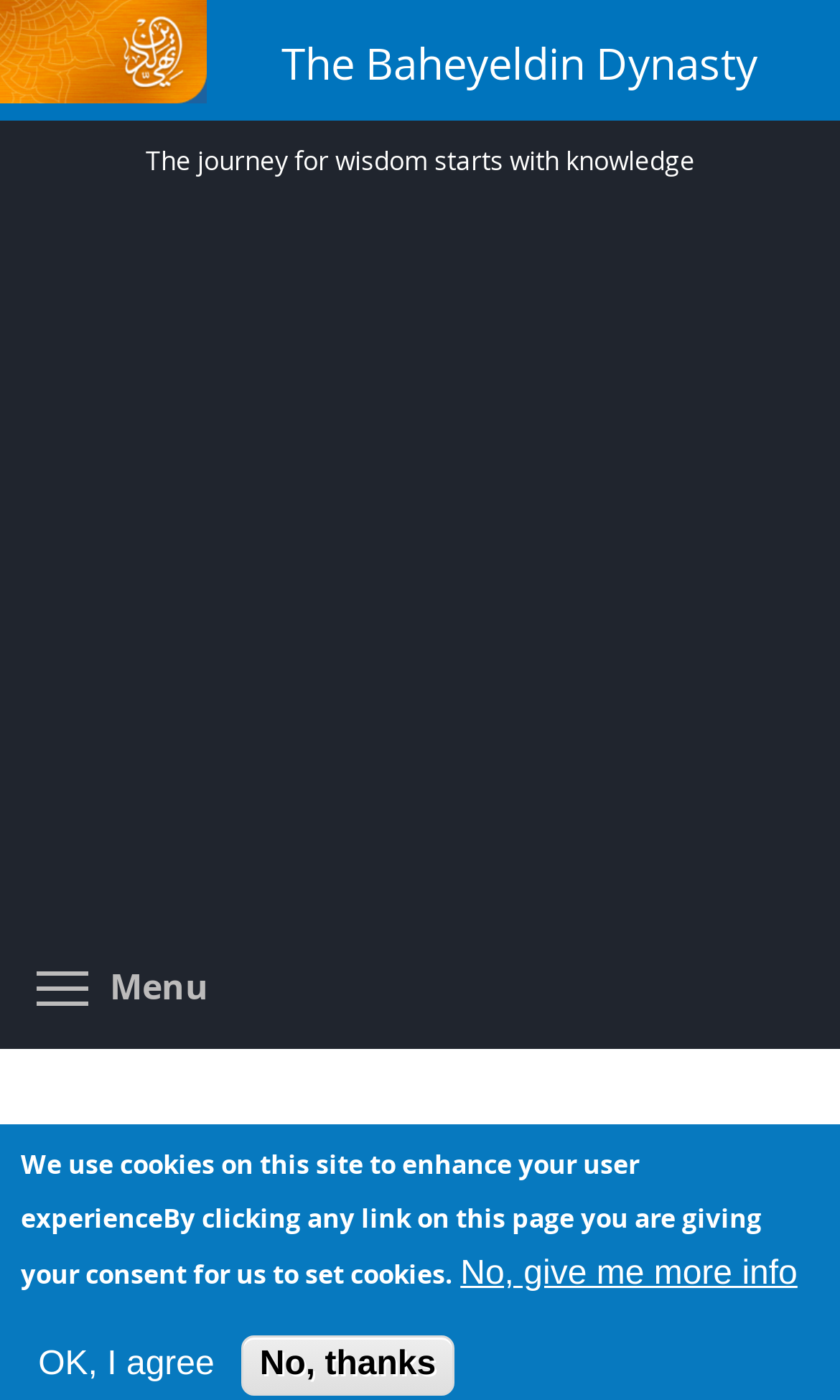Identify and generate the primary title of the webpage.

The best Drupal joke ever ...